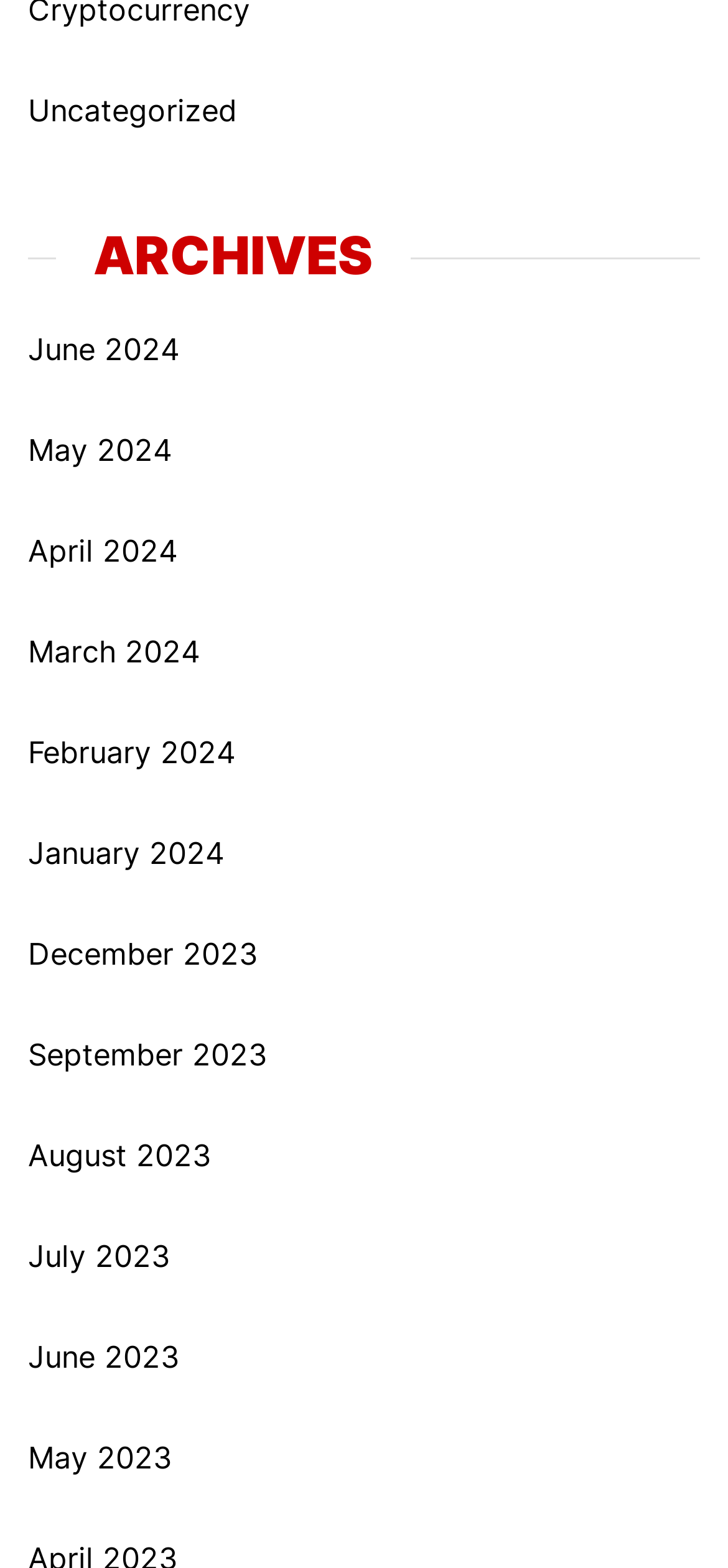What is the category of the first link?
Give a single word or phrase answer based on the content of the image.

Uncategorized